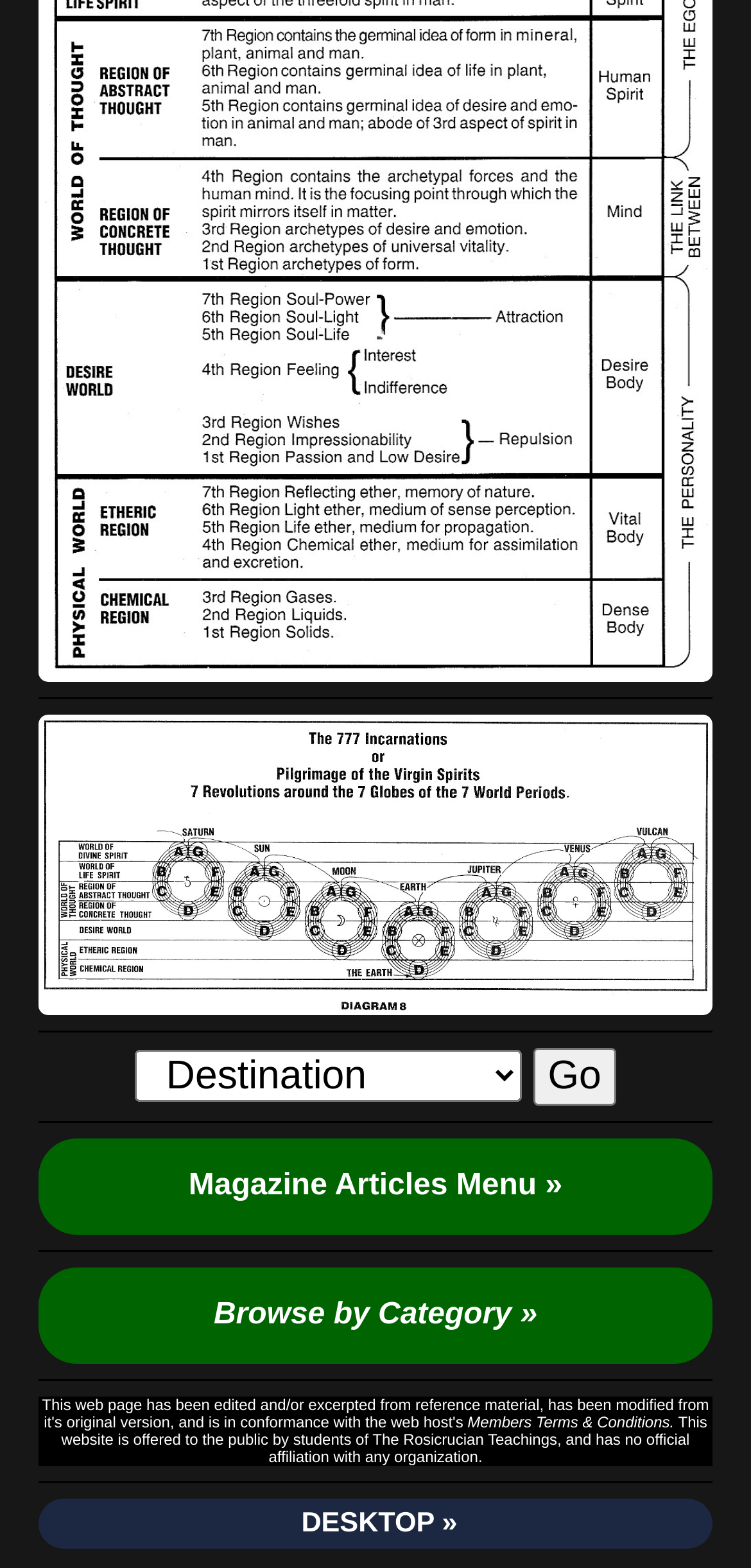Give a concise answer using only one word or phrase for this question:
What type of content is available in the 'Magazine Articles' section?

Articles